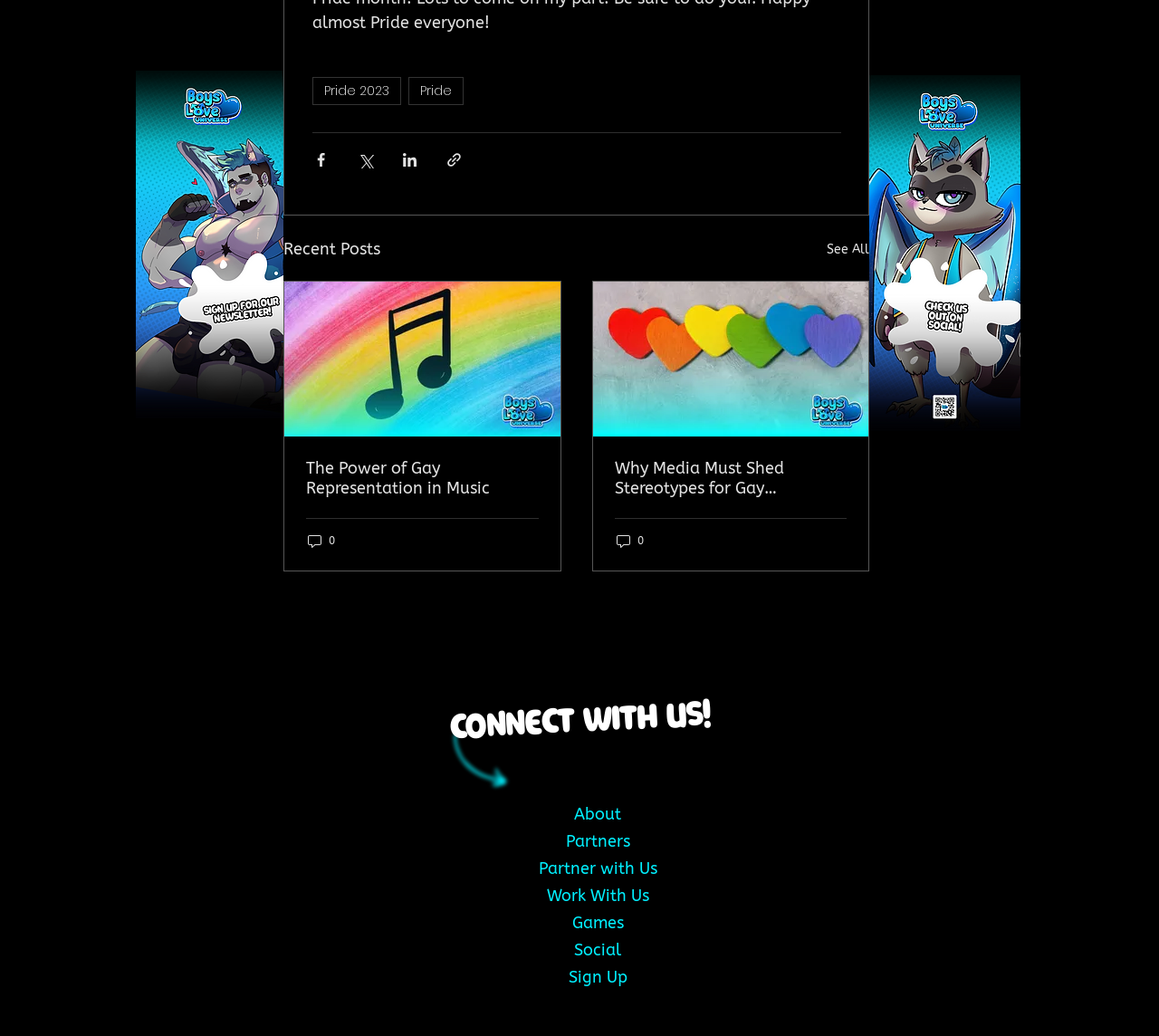What is the purpose of the buttons at the top?
Please provide a comprehensive and detailed answer to the question.

The buttons at the top have images and text indicating that they are for sharing content via Facebook, Twitter, LinkedIn, and link, which suggests that their purpose is to allow users to share content.